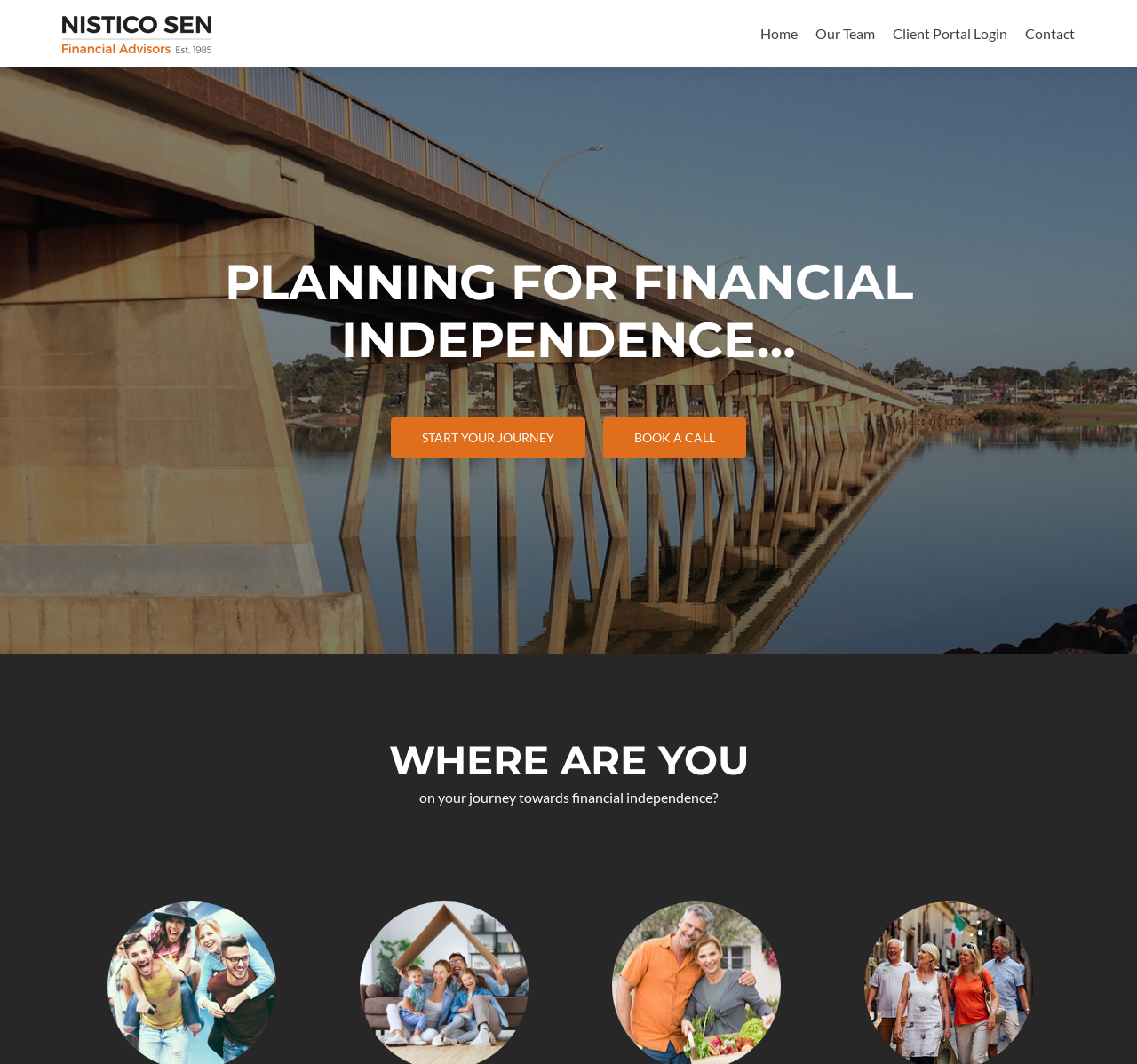What is the year the company was established?
Answer the question with a single word or phrase by looking at the picture.

1985